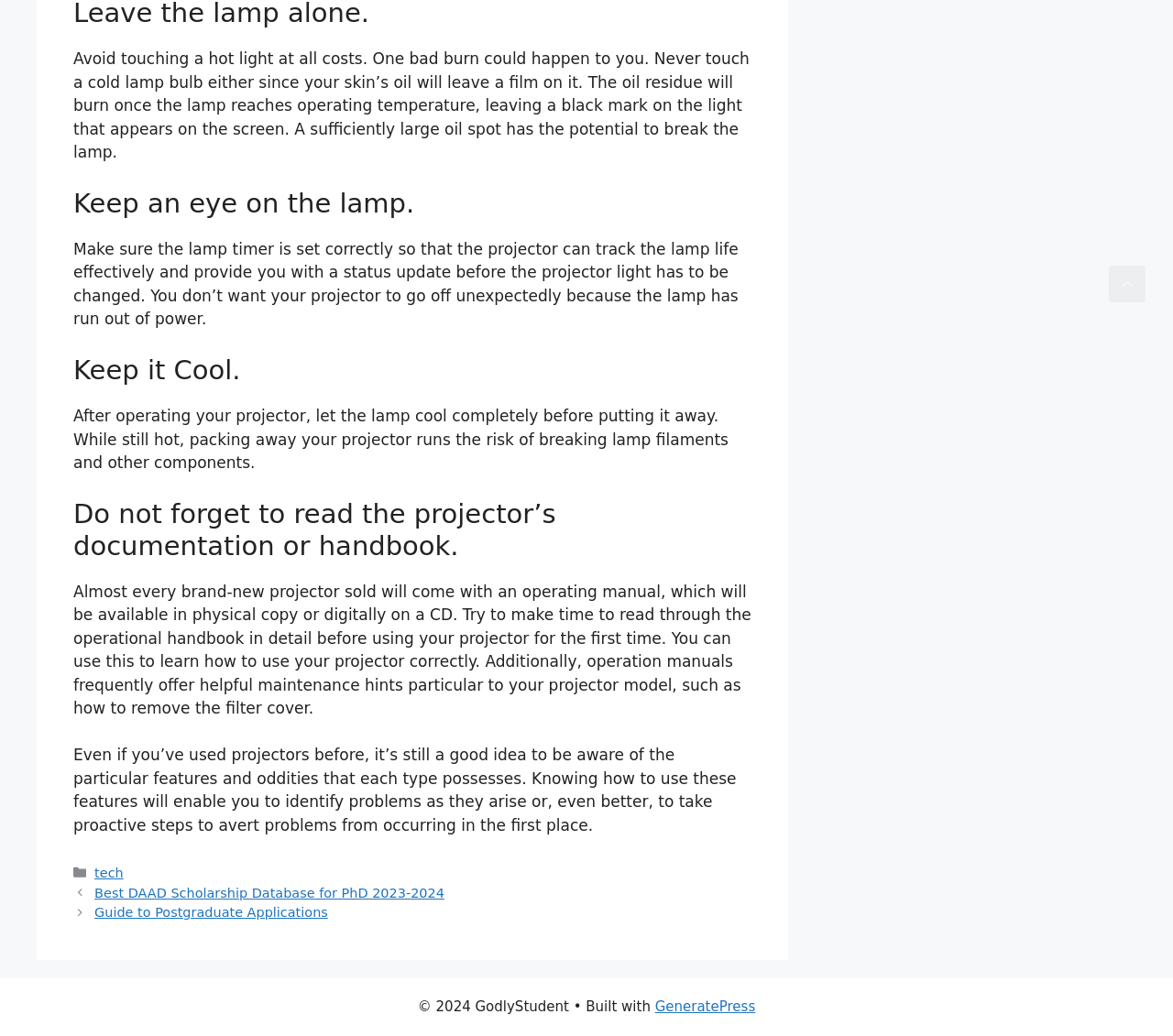What is the purpose of the footer section?
Please answer the question with a single word or phrase, referencing the image.

Show categories